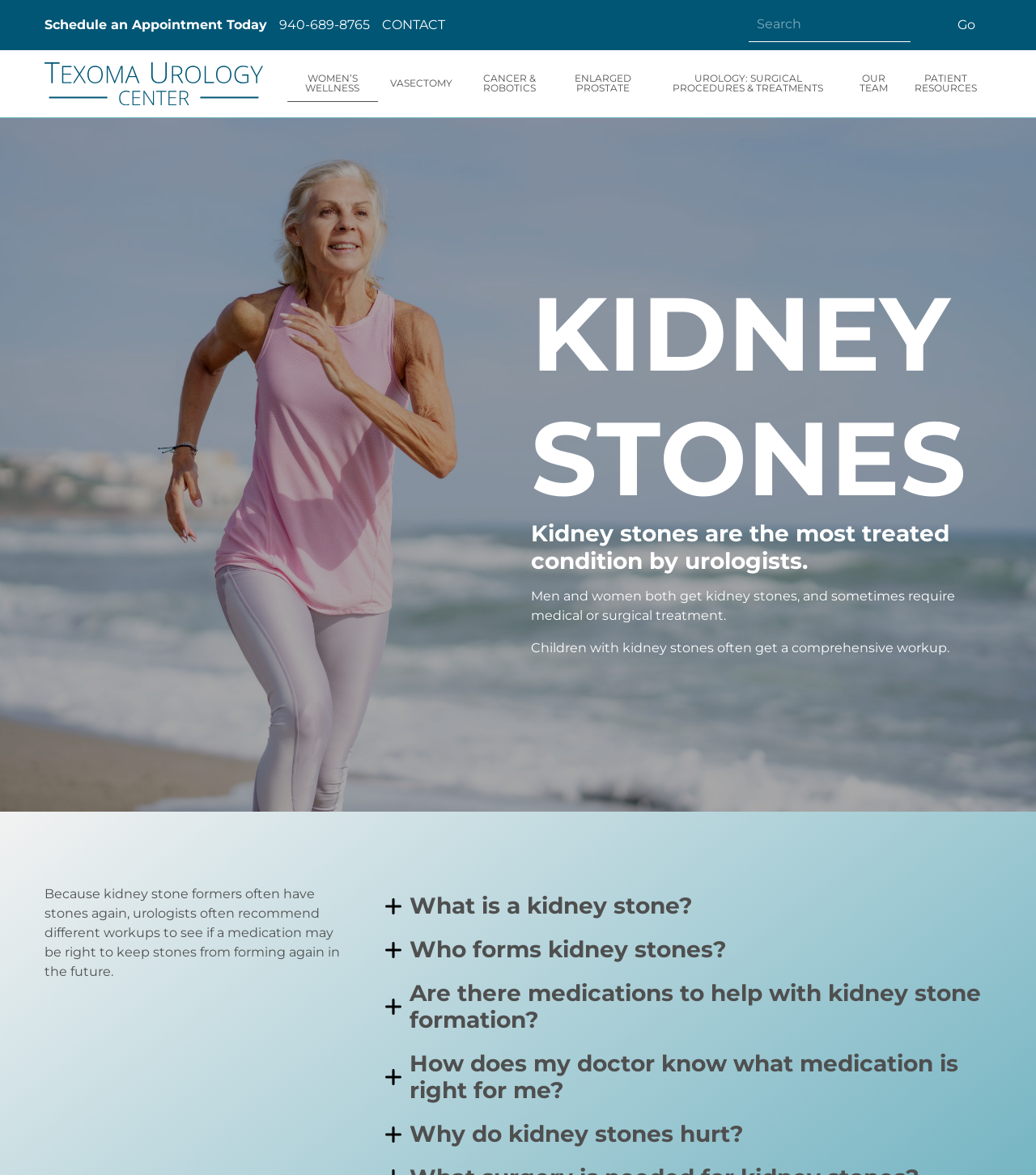Utilize the details in the image to thoroughly answer the following question: What is the purpose of potassium citrate medication?

I found this information by reading the static text element that mentions potassium citrate as a medication that can bind calcium in the urine, which helps prevent kidney stone formation.